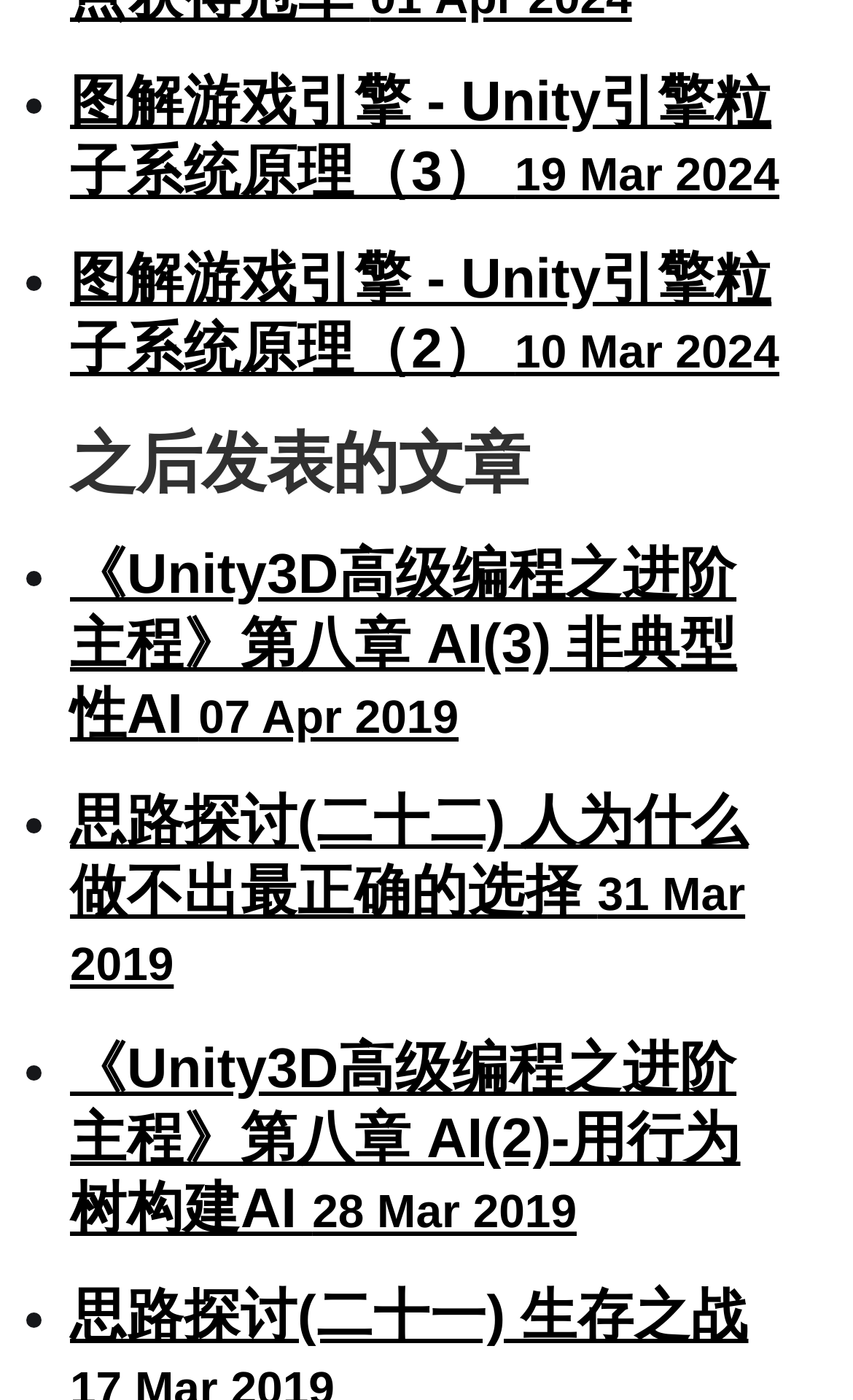What is the date of the second article?
Use the image to give a comprehensive and detailed response to the question.

The second article's title is '图解游戏引擎 - Unity引擎粒子系统原理（2） 10 Mar 2024', which indicates that the date of the second article is 10 Mar 2024.